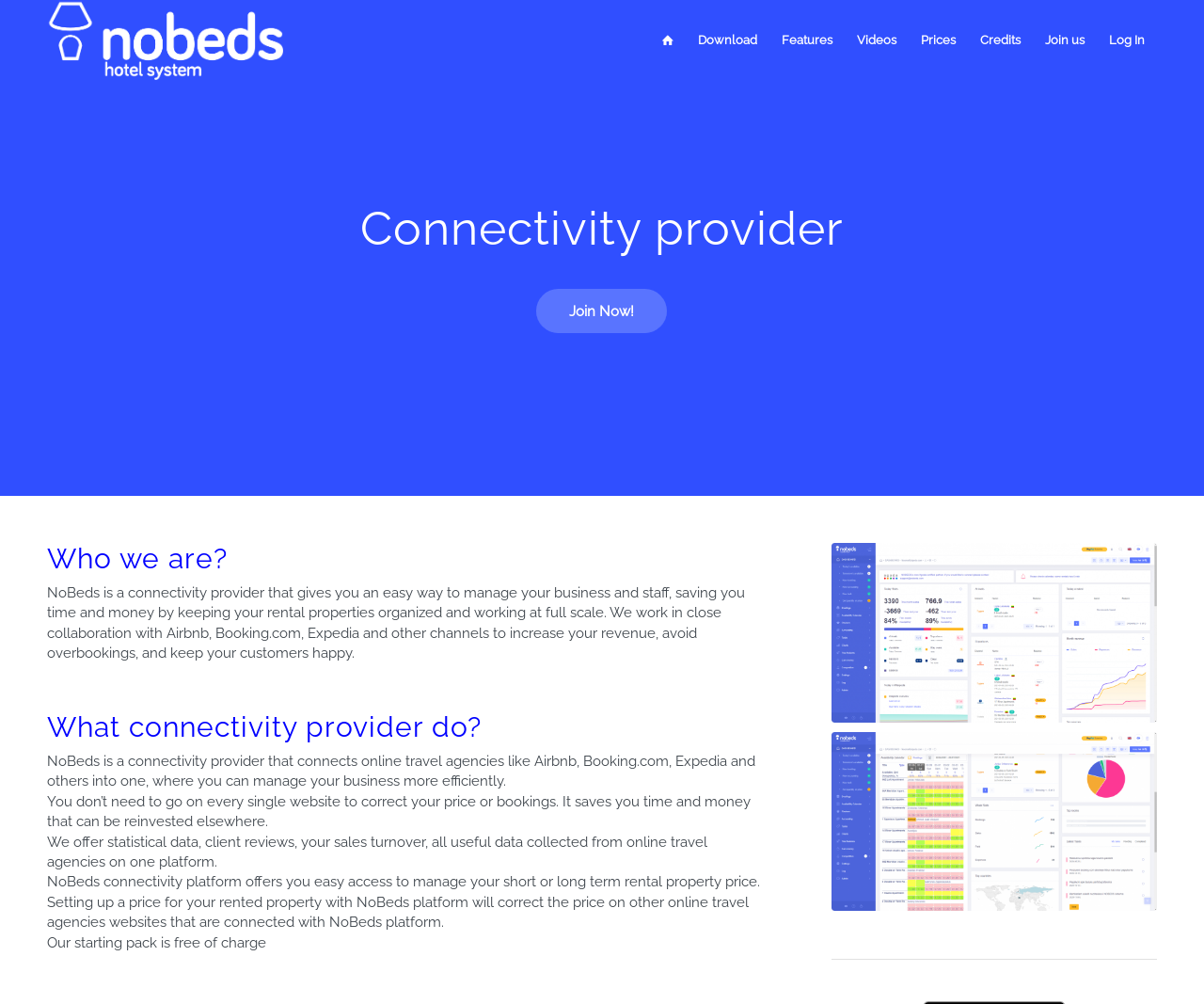What is the purpose of NoBeds connectivity platform?
Please look at the screenshot and answer using one word or phrase.

Manage rental property price